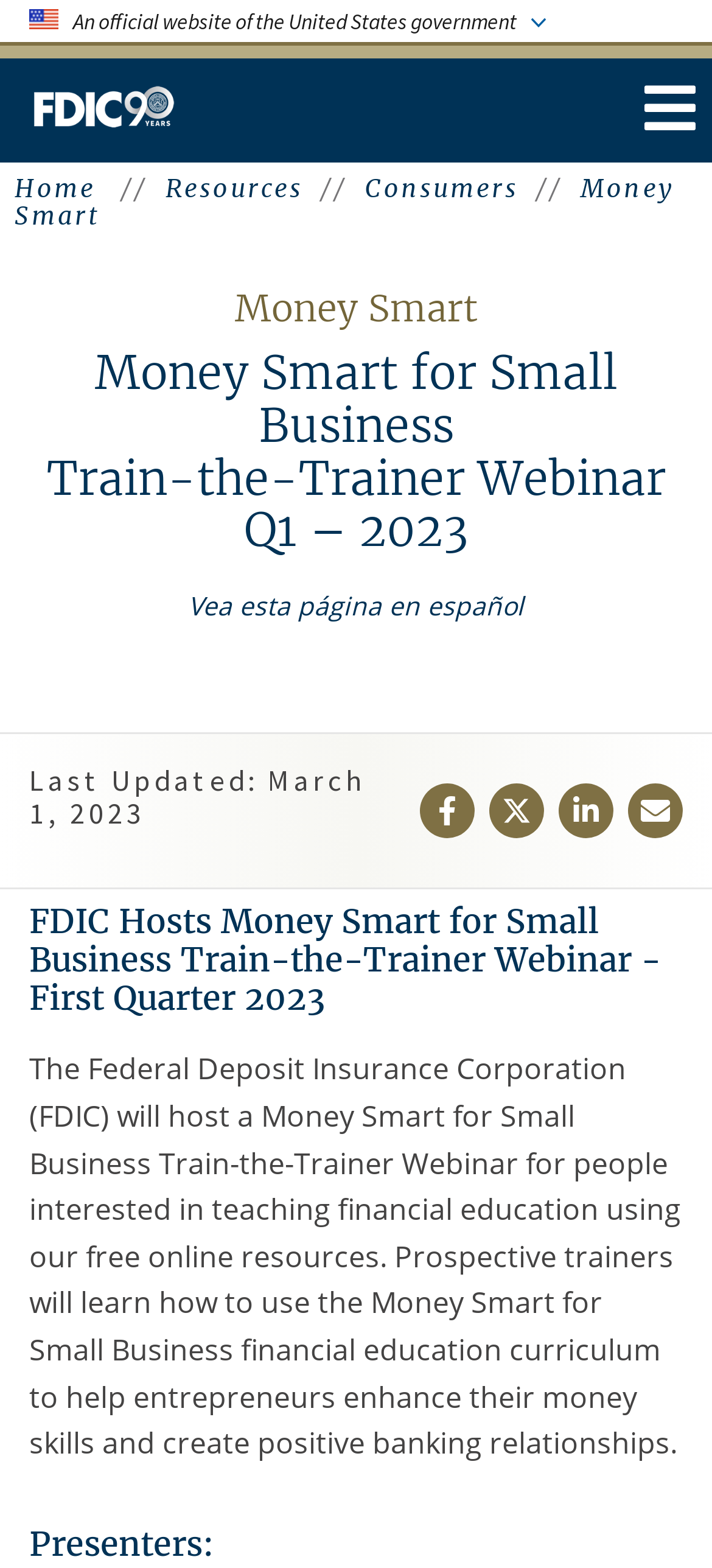Please predict the bounding box coordinates of the element's region where a click is necessary to complete the following instruction: "Share on Facebook". The coordinates should be represented by four float numbers between 0 and 1, i.e., [left, top, right, bottom].

[0.59, 0.5, 0.667, 0.535]